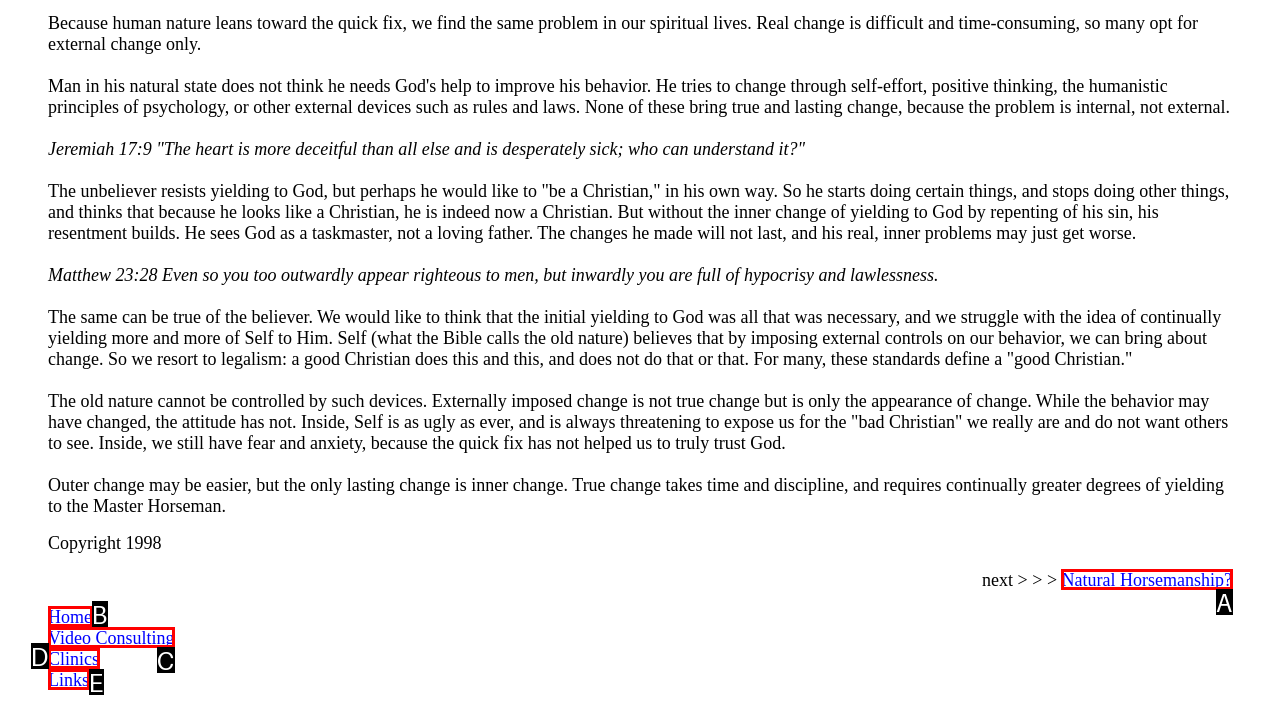Which lettered UI element aligns with this description: Links
Provide your answer using the letter from the available choices.

E